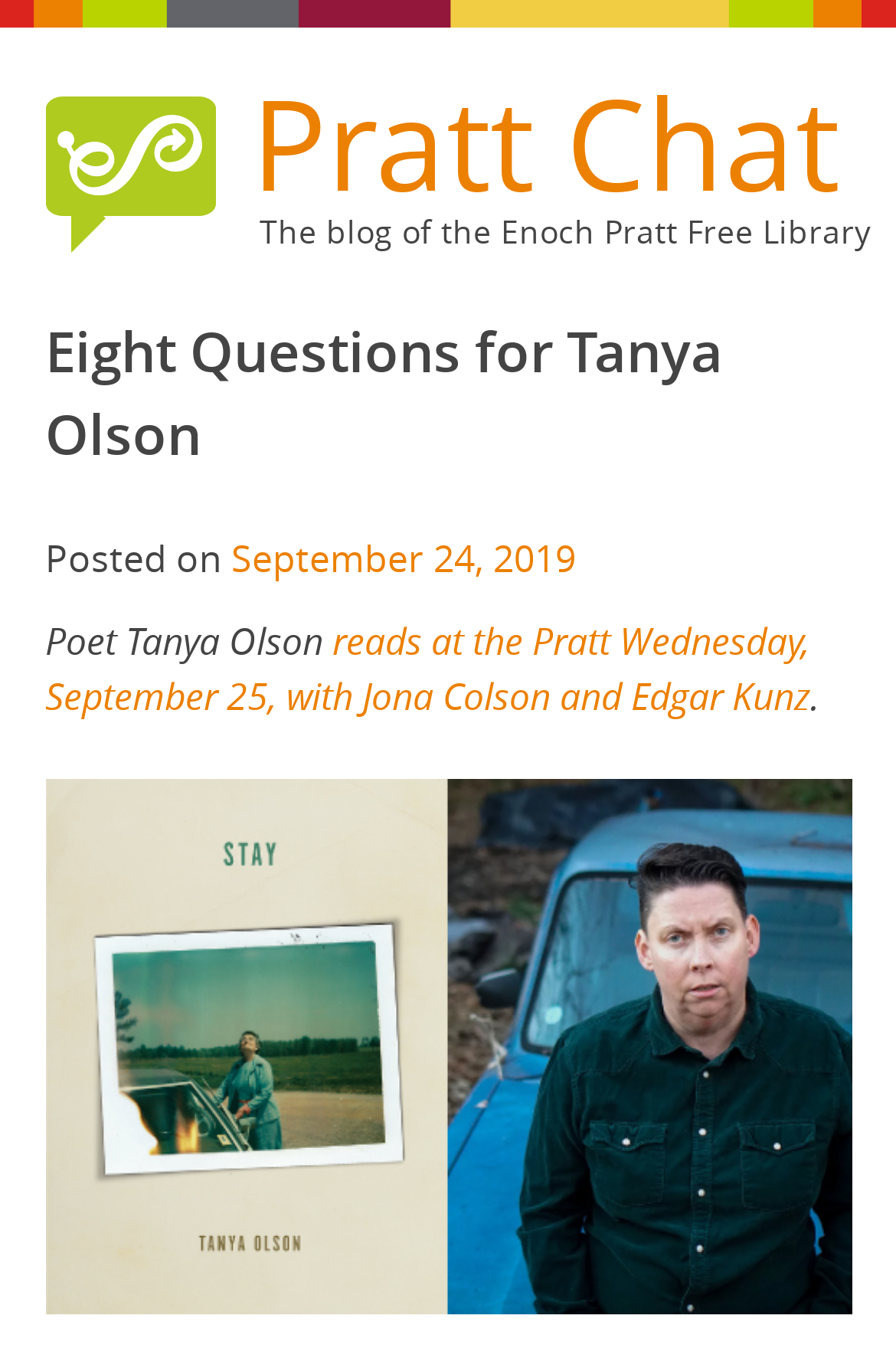Determine the bounding box coordinates for the UI element matching this description: "September 2022".

None